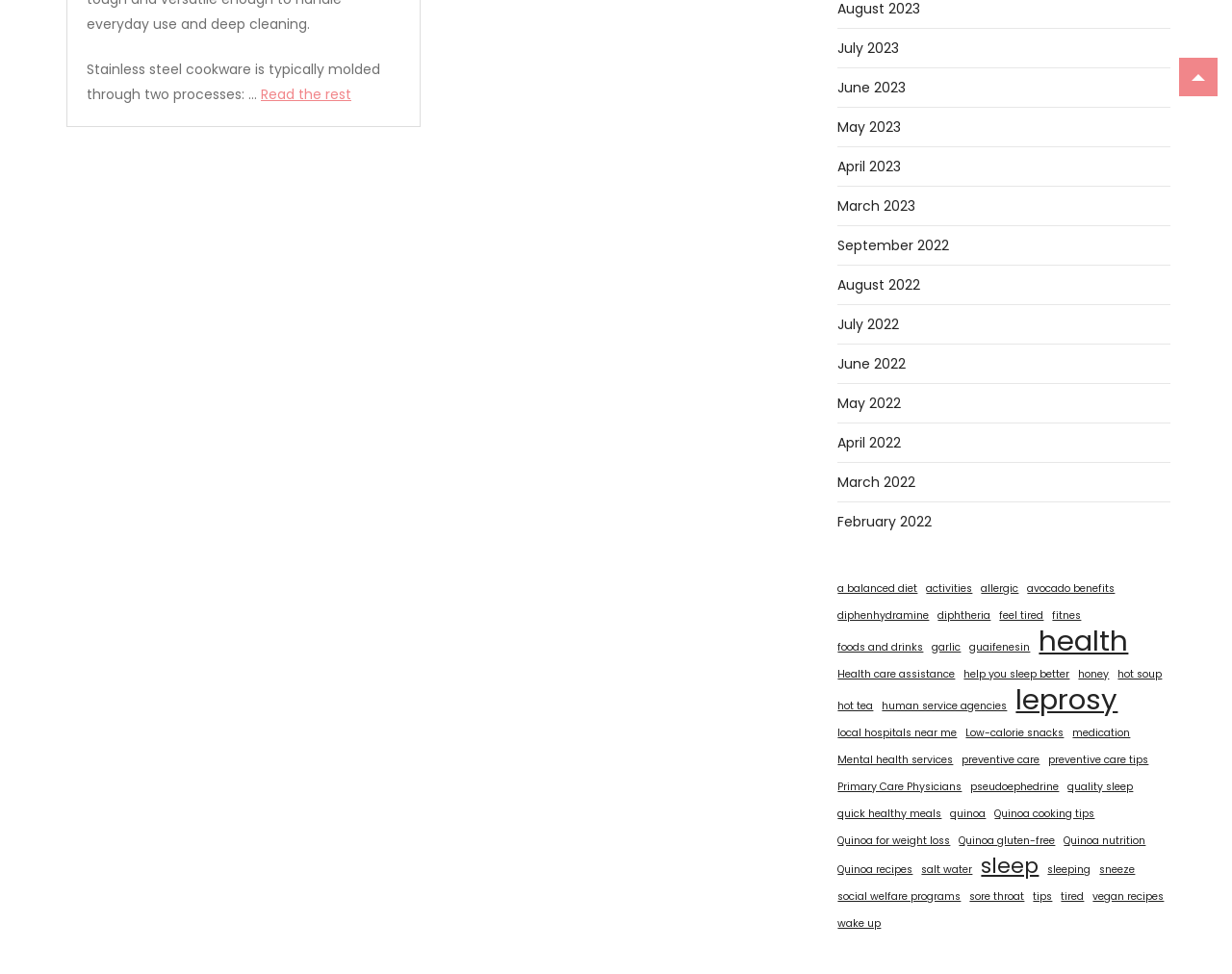Kindly determine the bounding box coordinates of the area that needs to be clicked to fulfill this instruction: "Learn about health benefits of avocado".

[0.834, 0.591, 0.905, 0.617]